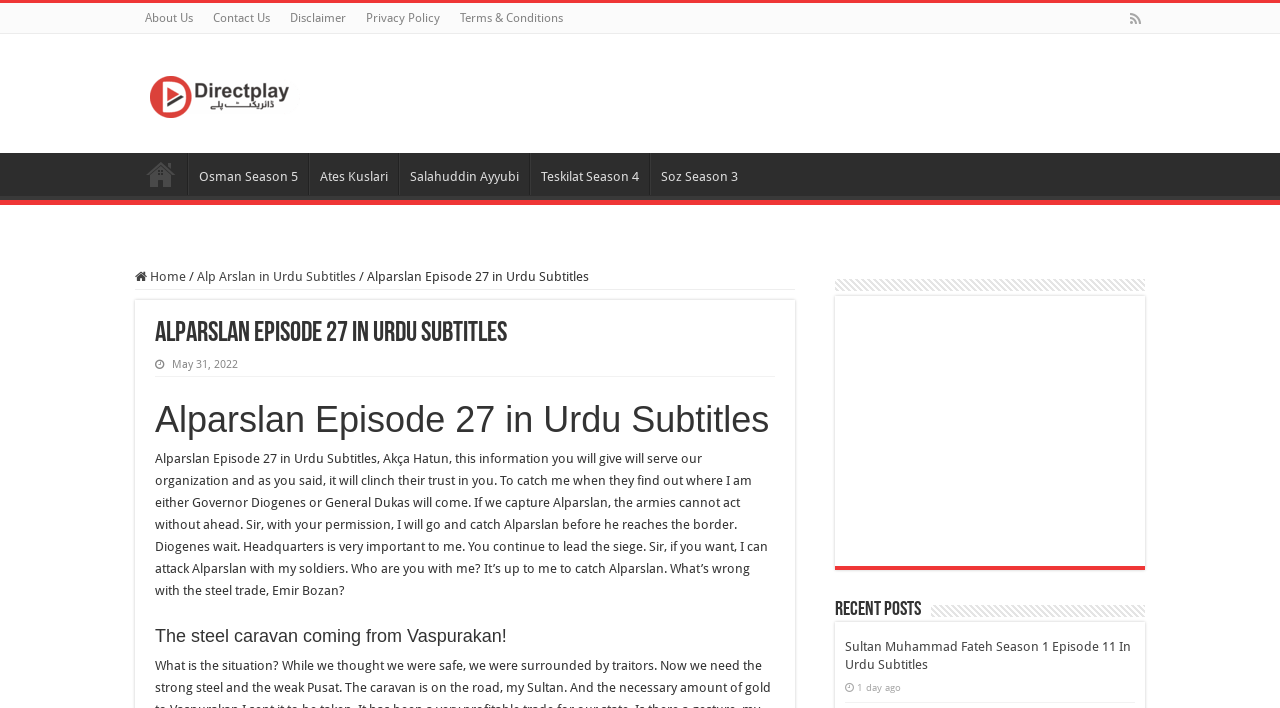Find the bounding box coordinates of the clickable region needed to perform the following instruction: "Go to Home". The coordinates should be provided as four float numbers between 0 and 1, i.e., [left, top, right, bottom].

[0.105, 0.216, 0.146, 0.275]